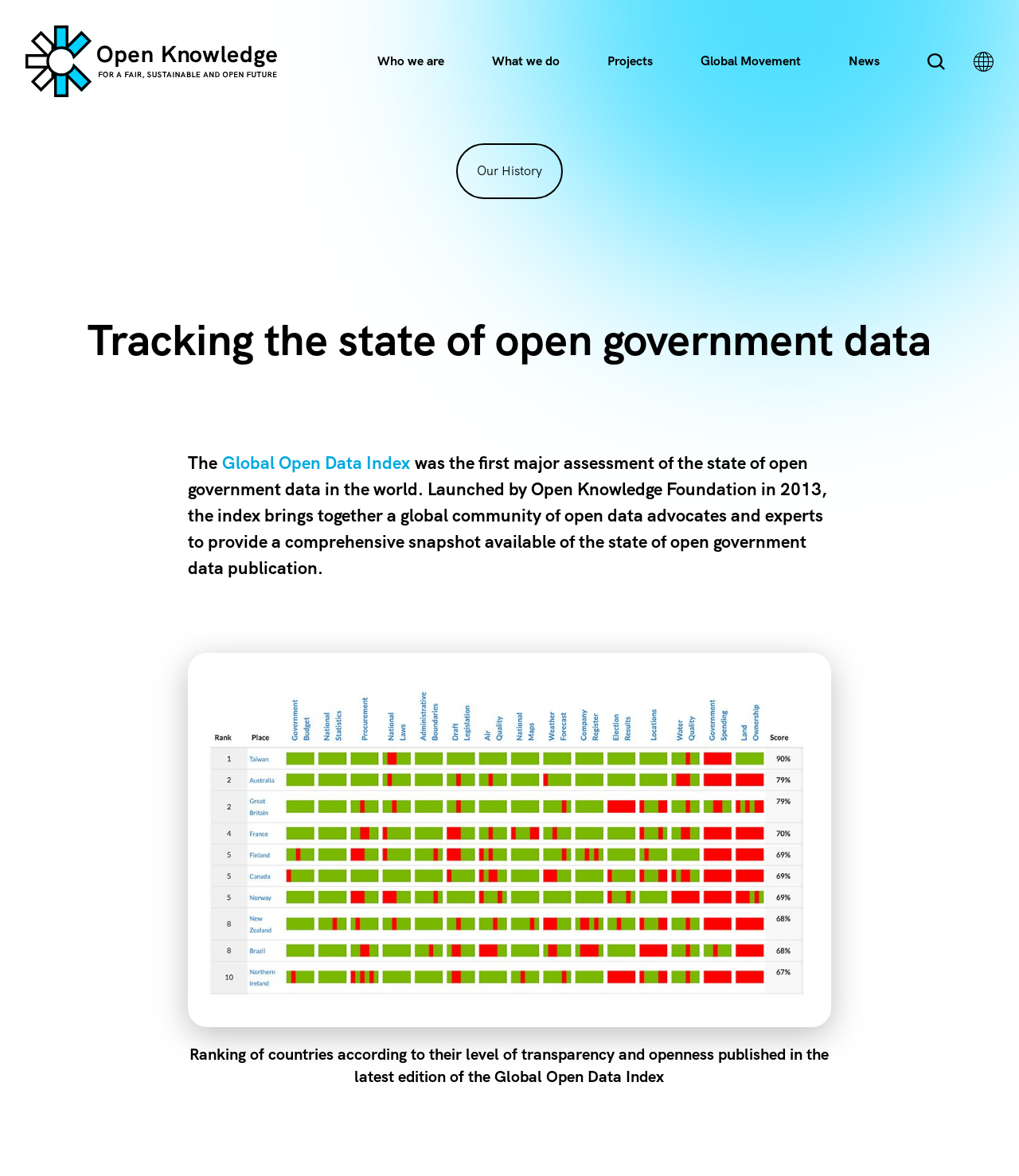Look at the image and give a detailed response to the following question: What is the purpose of the Global Open Data Index?

The answer can be inferred from the text 'Tracking the state of open government data' which is a heading on the webpage, and the description of the Global Open Data Index as 'the first major assessment of the state of open government data in the world'.